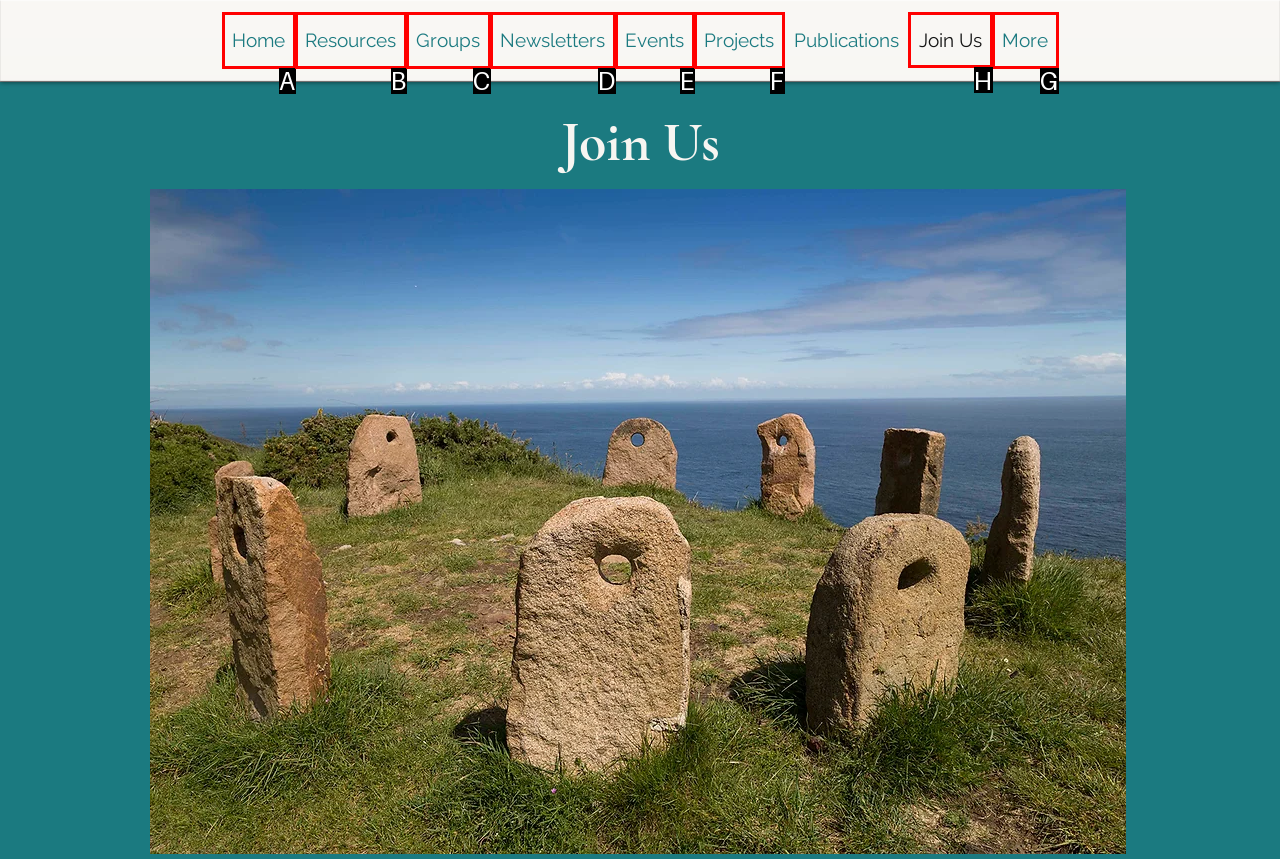Choose the letter that corresponds to the correct button to accomplish the task: join us
Reply with the letter of the correct selection only.

H